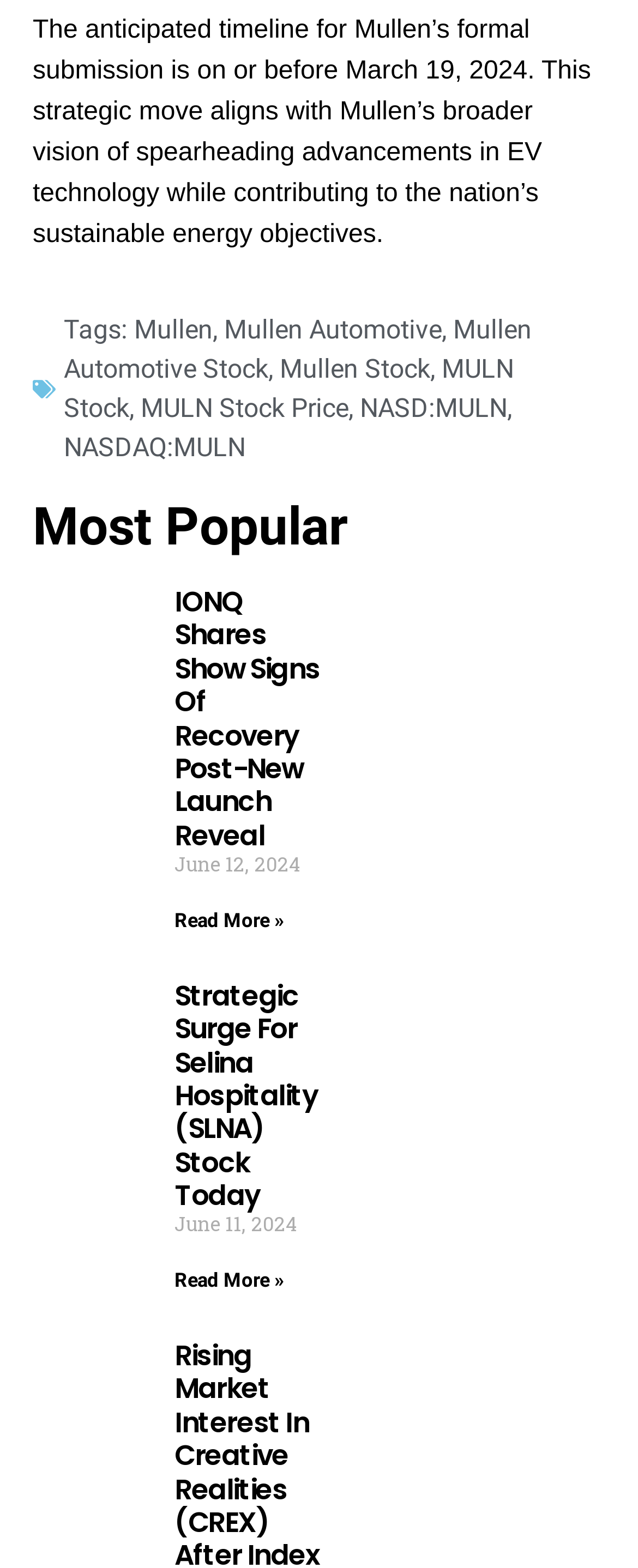Locate the bounding box for the described UI element: "Mullen". Ensure the coordinates are four float numbers between 0 and 1, formatted as [left, top, right, bottom].

[0.21, 0.2, 0.333, 0.22]